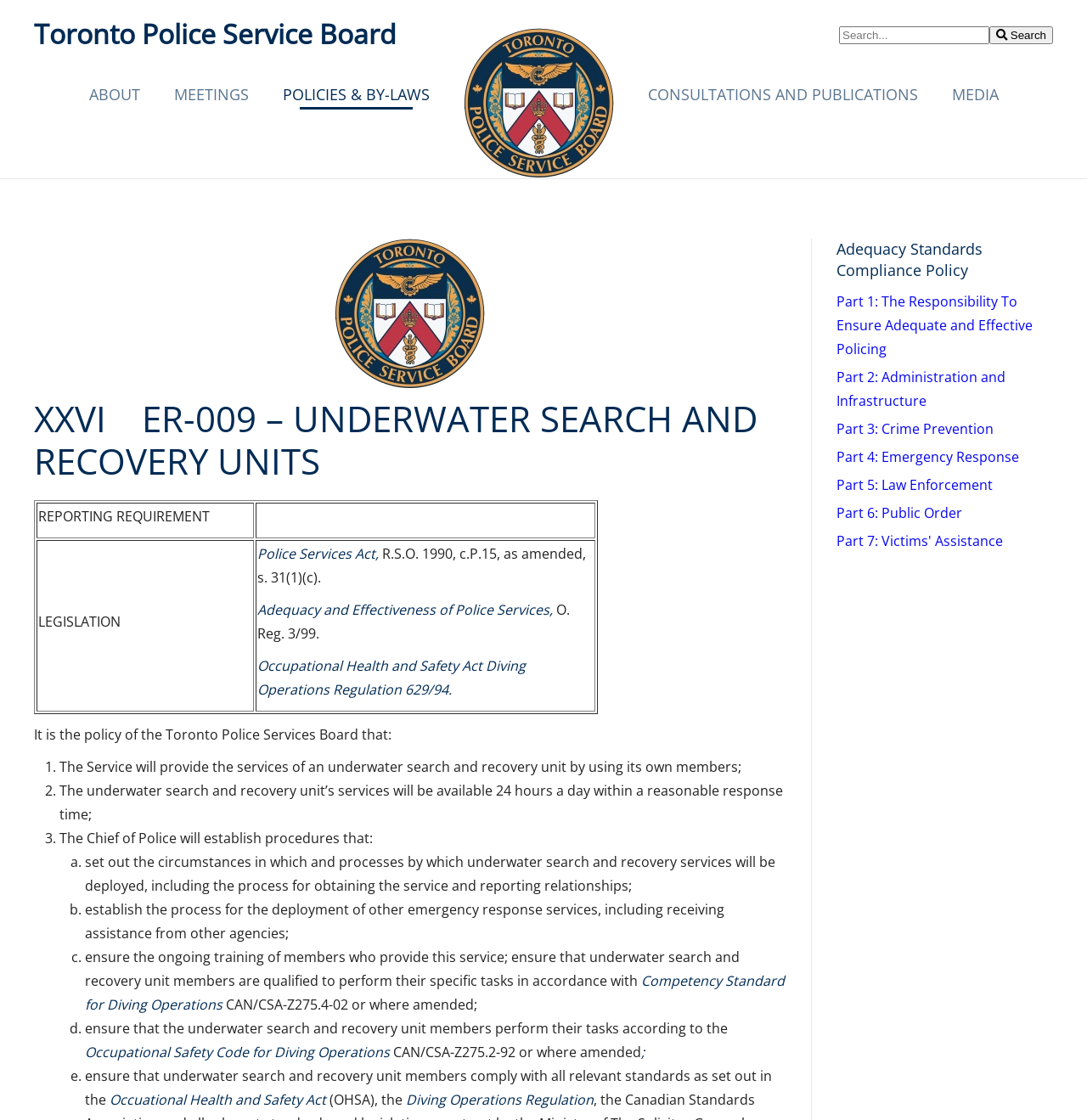What is the policy of the Toronto Police Services Board regarding underwater search and recovery units?
Look at the webpage screenshot and answer the question with a detailed explanation.

The policy is stated in the webpage as 'It is the policy of the Toronto Police Services Board that:' followed by a list of points, the first of which is 'The Service will provide the services of an underwater search and recovery unit by using its own members;'